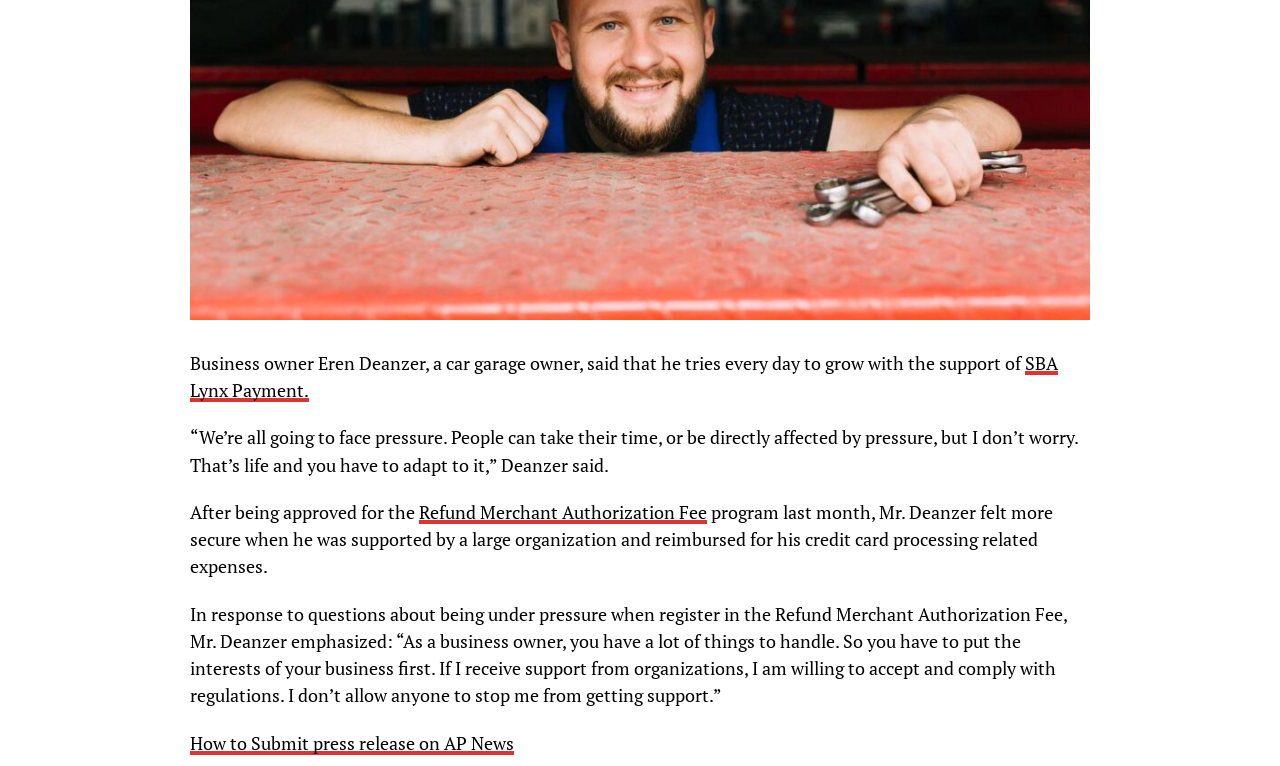Return the bounding box coordinates of the UI element that corresponds to this description: "SBA Lynx Payment.". The coordinates must be given as four float numbers in the range of 0 and 1, [left, top, right, bottom].

[0.148, 0.459, 0.827, 0.525]